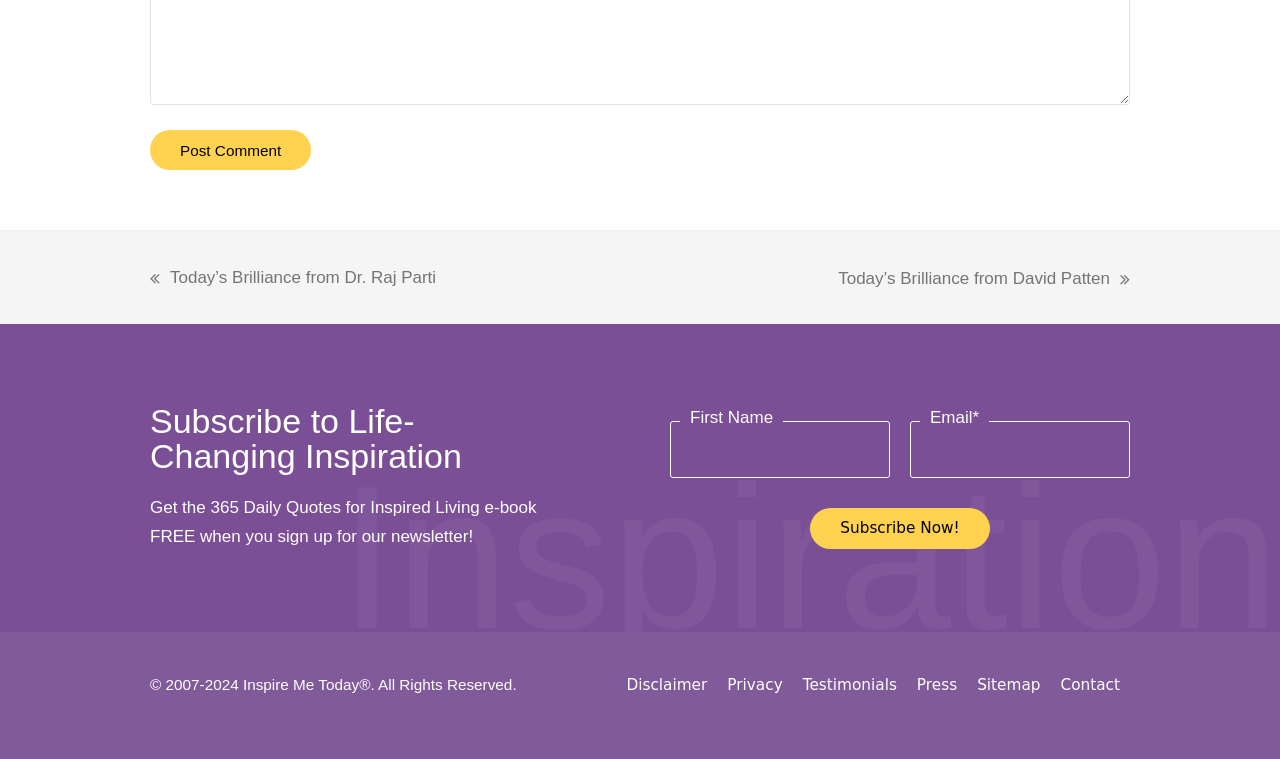Answer this question in one word or a short phrase: What is the required field in the subscription form?

Email